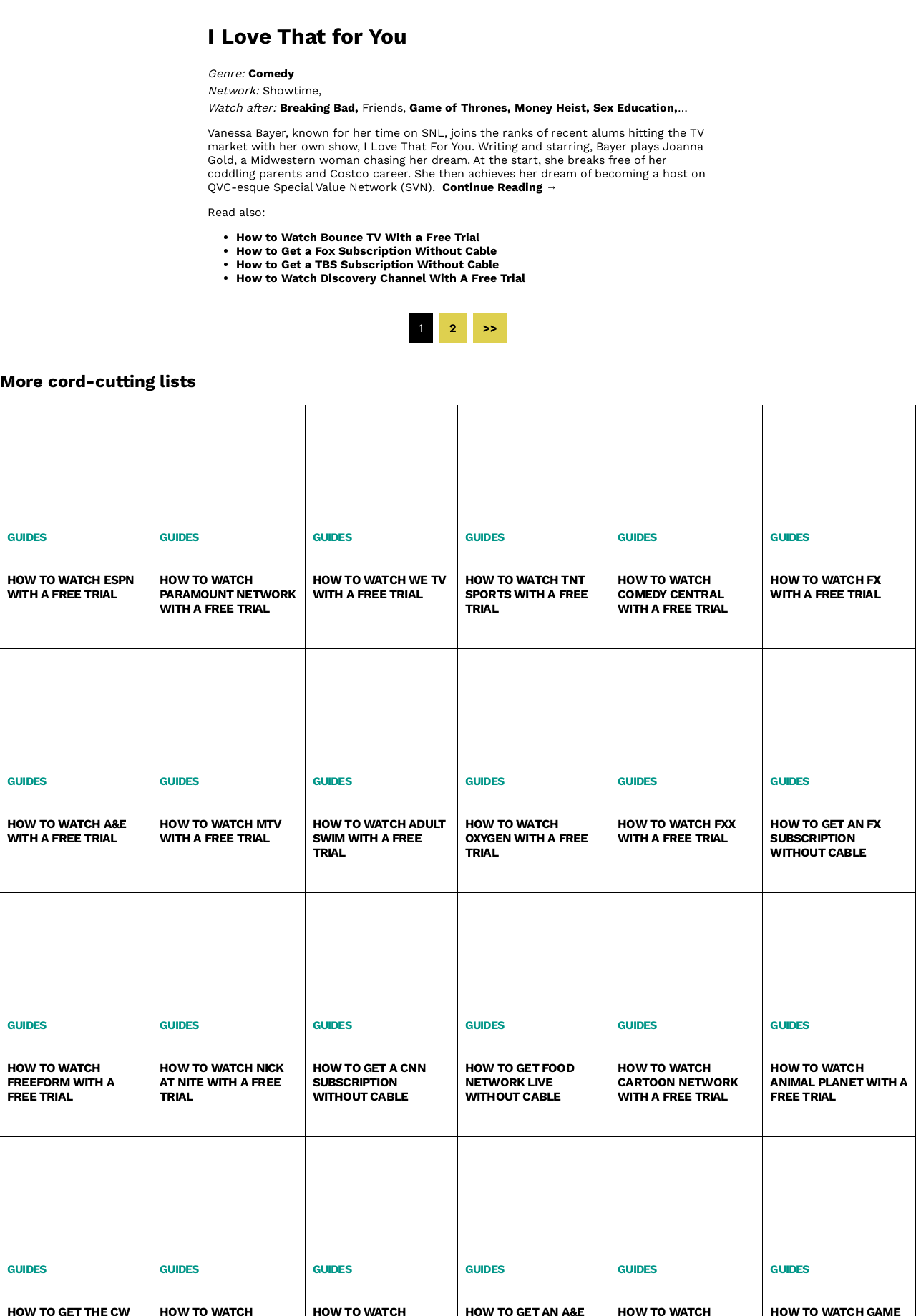What is the name of the TV network that Joanna Gold works for?
Answer the question with a thorough and detailed explanation.

The answer can be found in the paragraph that describes the TV show 'I Love That for You'. The TV network is mentioned as Special Value Network (SVN), which is a QVC-esque network.